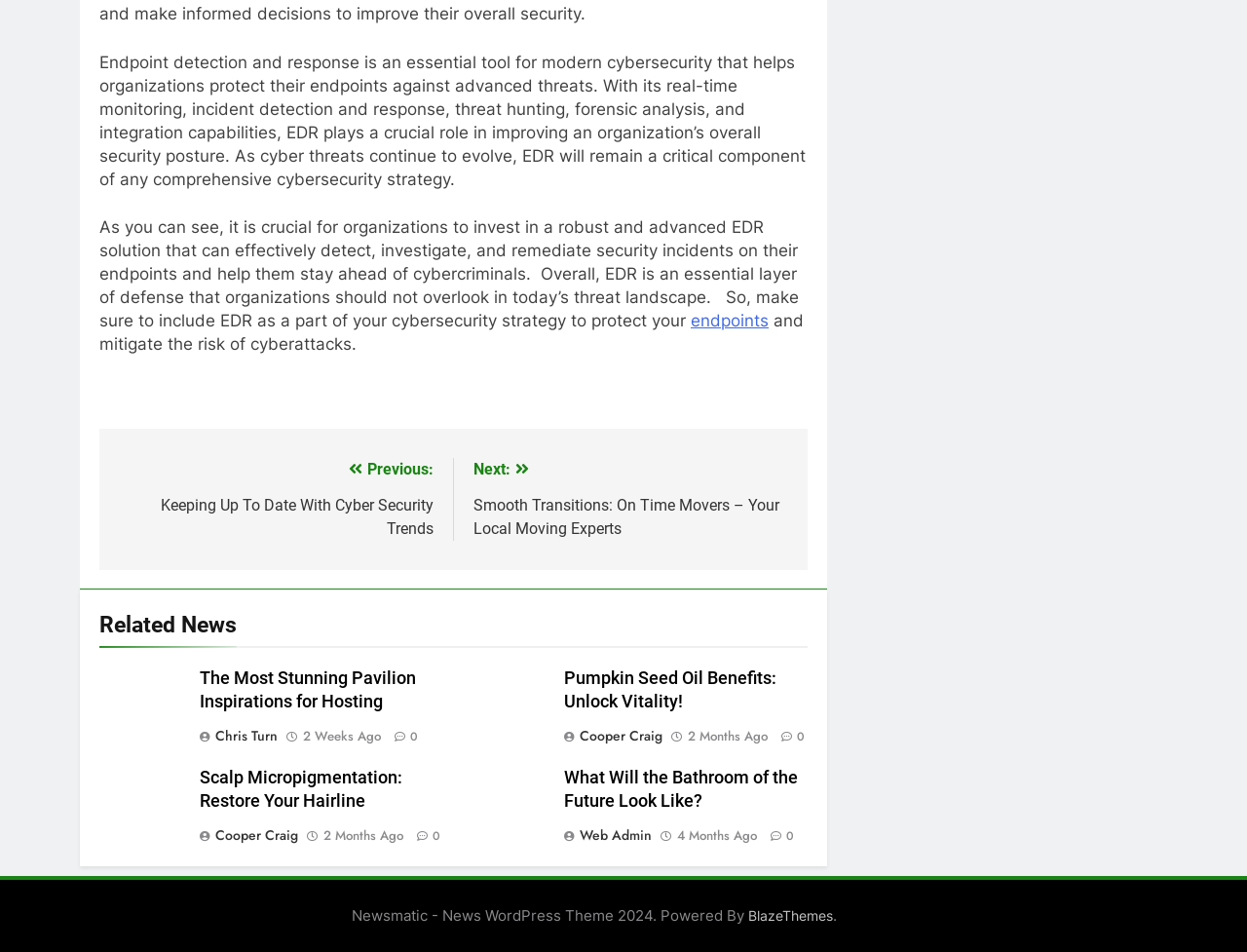Determine the bounding box coordinates of the region I should click to achieve the following instruction: "View 'Pumpkin Seed Oil Benefits: Unlock Vitality!' article". Ensure the bounding box coordinates are four float numbers between 0 and 1, i.e., [left, top, right, bottom].

[0.452, 0.702, 0.623, 0.747]